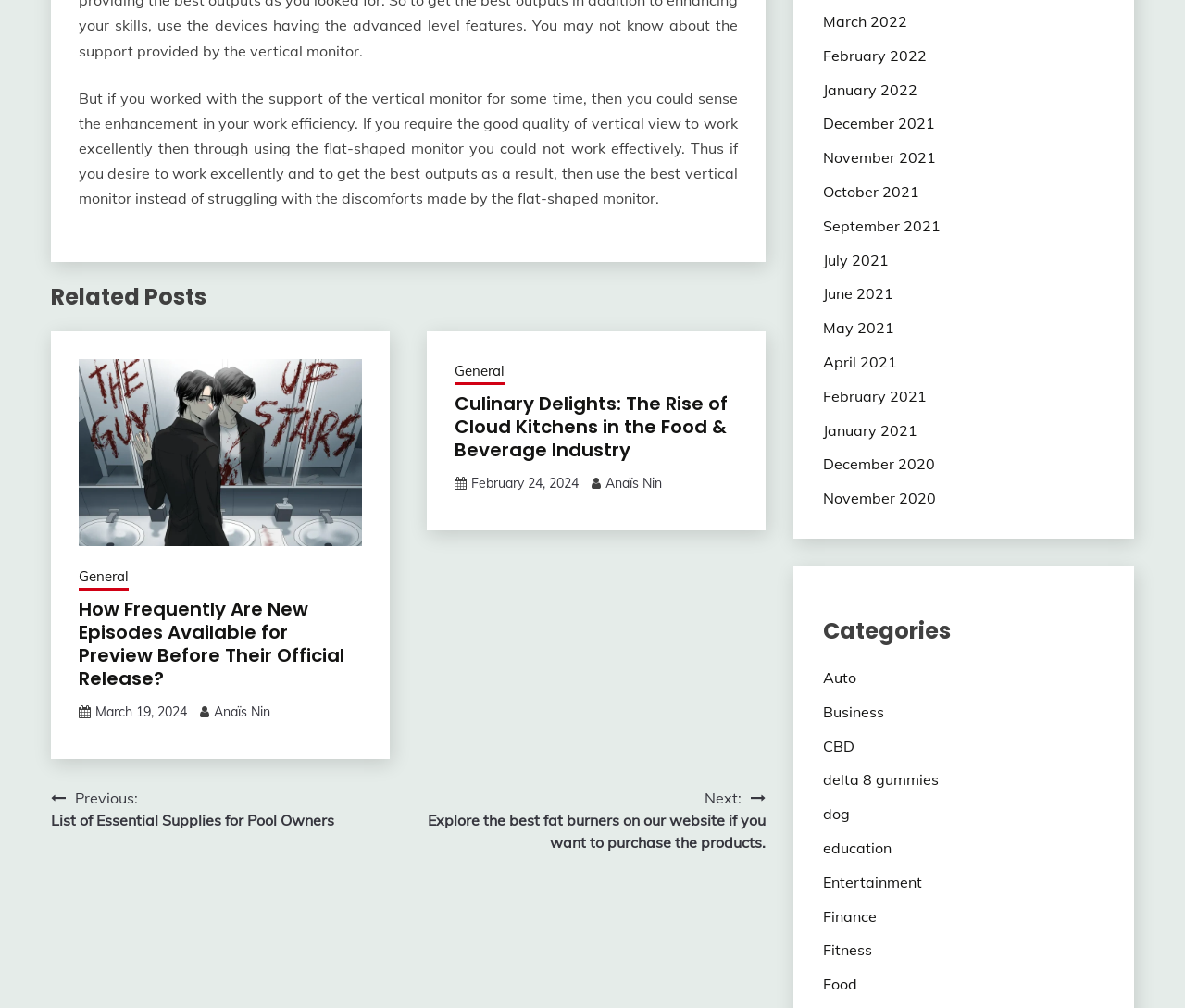How many categories are listed on the webpage?
Based on the visual content, answer with a single word or a brief phrase.

12